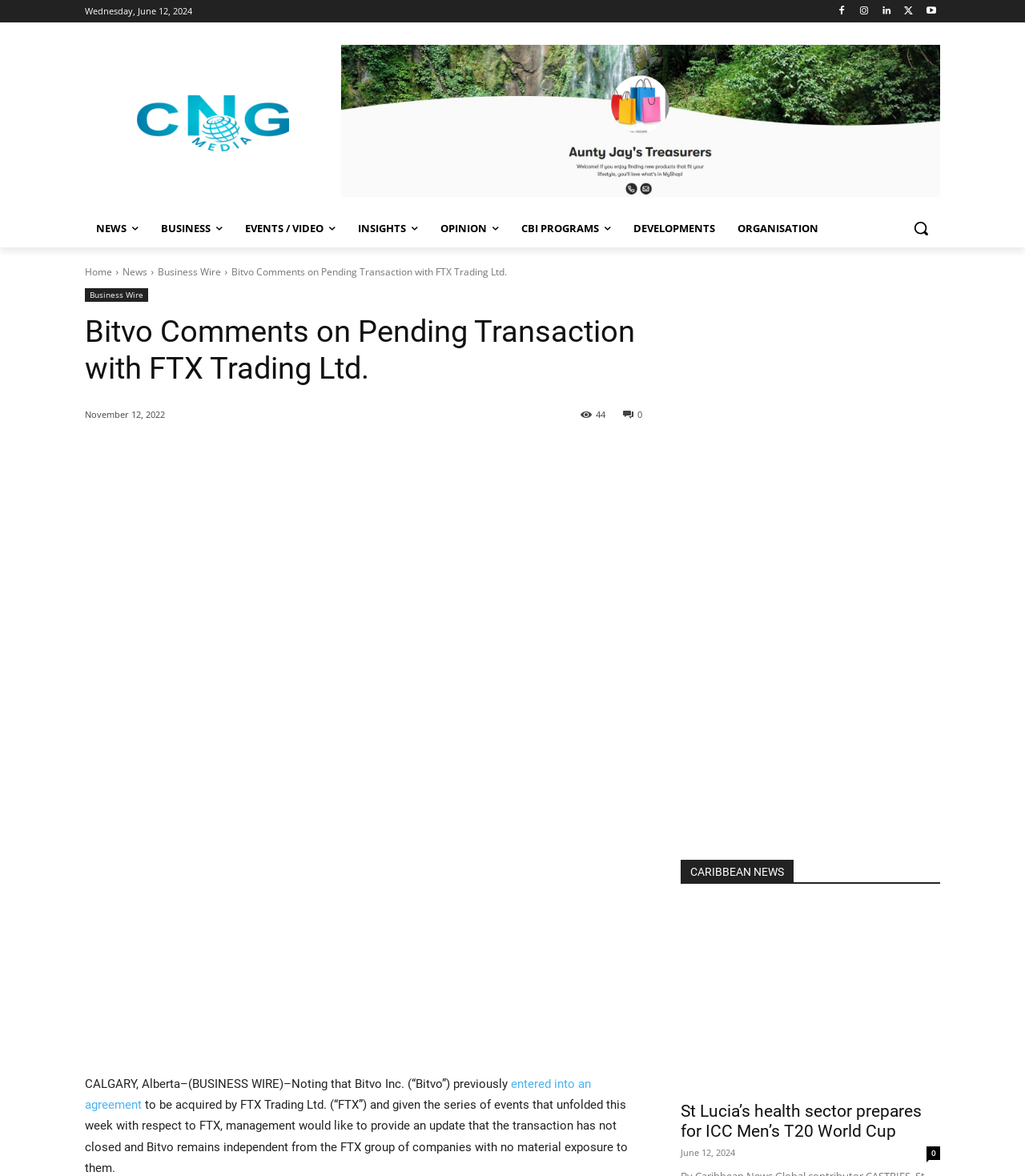Provide a brief response to the question below using one word or phrase:
What is the date of the news article?

November 12, 2022